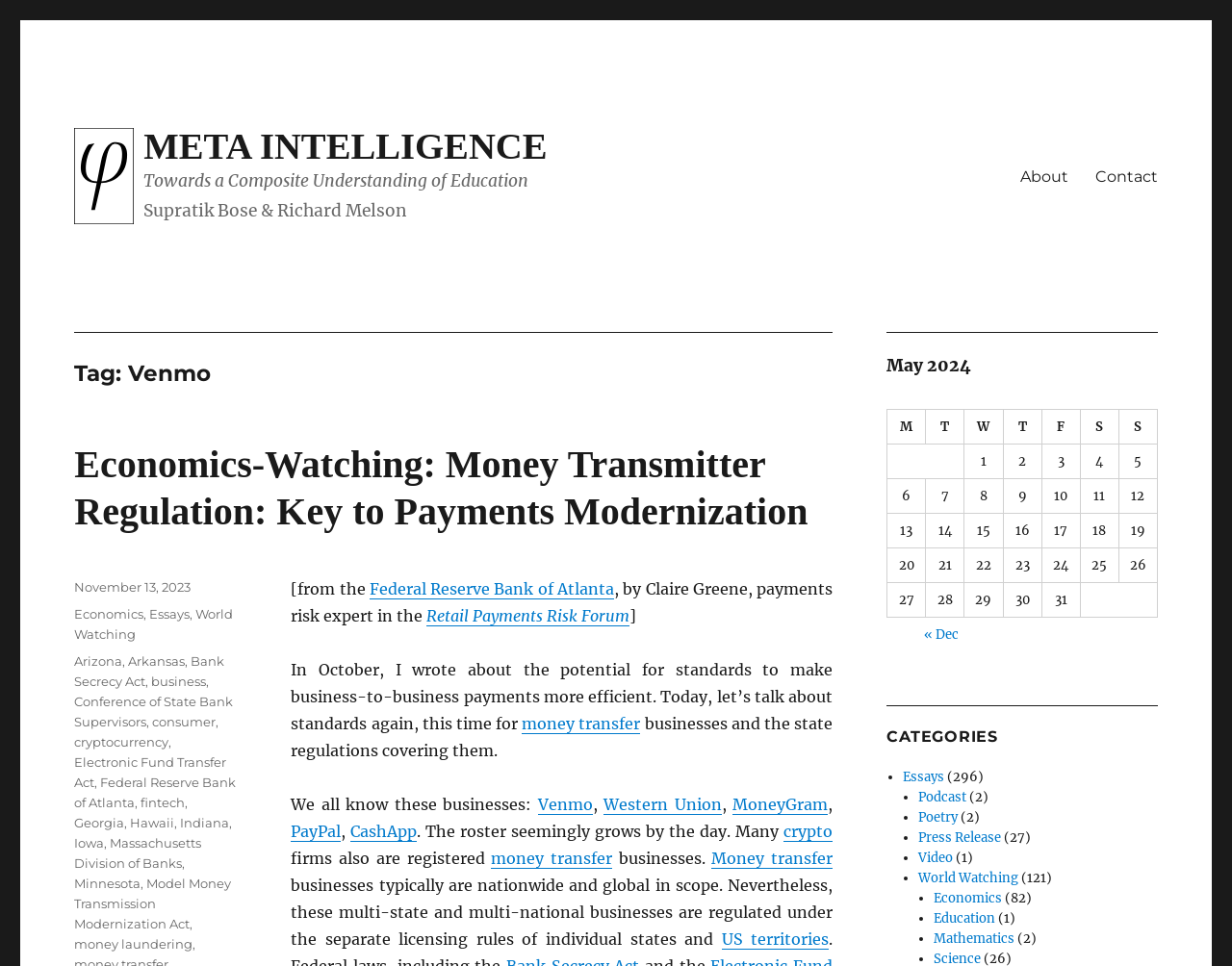Could you indicate the bounding box coordinates of the region to click in order to complete this instruction: "Click on the 'About' link".

[0.817, 0.161, 0.878, 0.203]